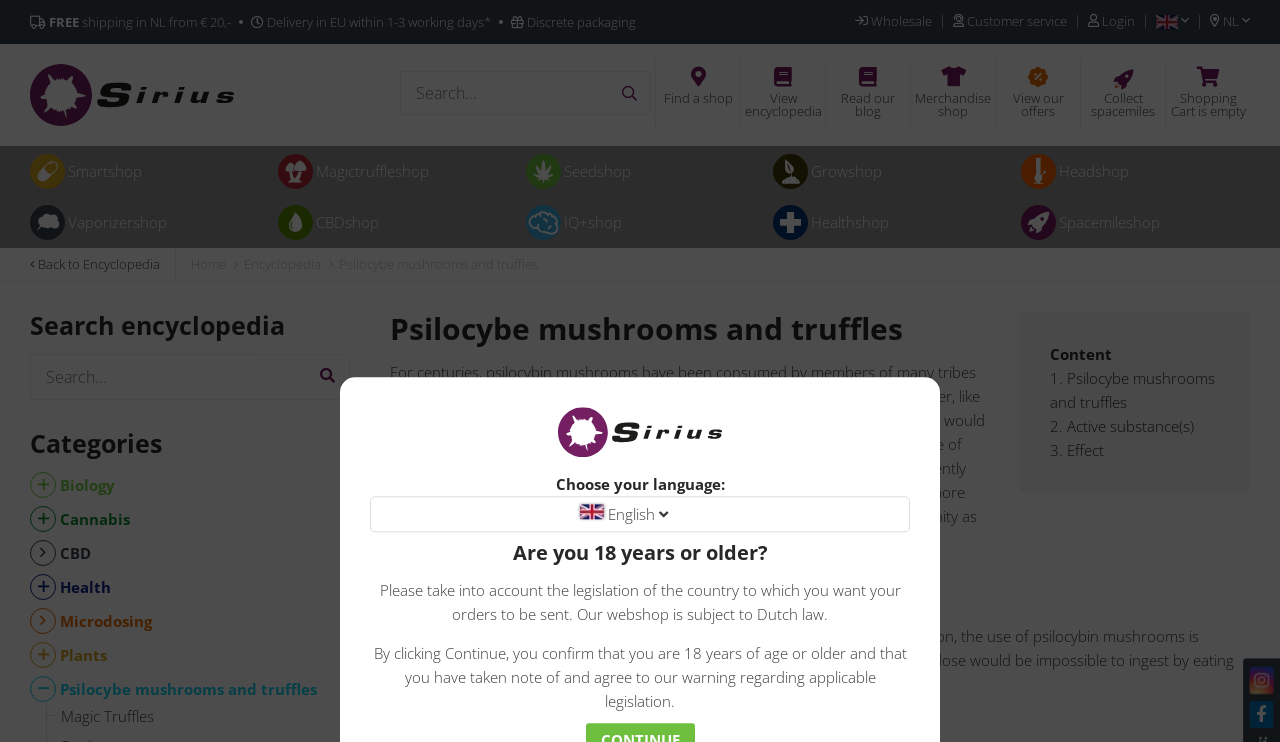Please identify the bounding box coordinates of the element's region that needs to be clicked to fulfill the following instruction: "Click on the 'Dreamette Green Cove Springs' link". The bounding box coordinates should consist of four float numbers between 0 and 1, i.e., [left, top, right, bottom].

None